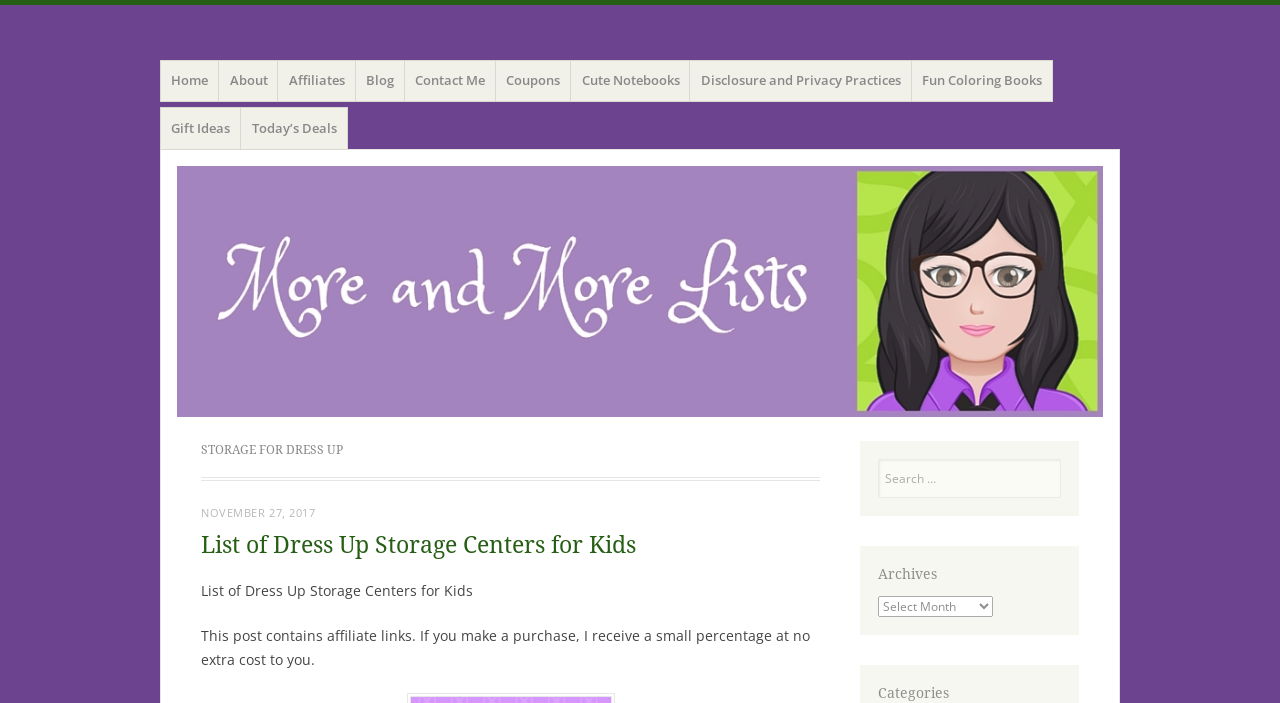Bounding box coordinates are specified in the format (top-left x, top-left y, bottom-right x, bottom-right y). All values are floating point numbers bounded between 0 and 1. Please provide the bounding box coordinate of the region this sentence describes: Cute Notebooks

[0.445, 0.085, 0.54, 0.145]